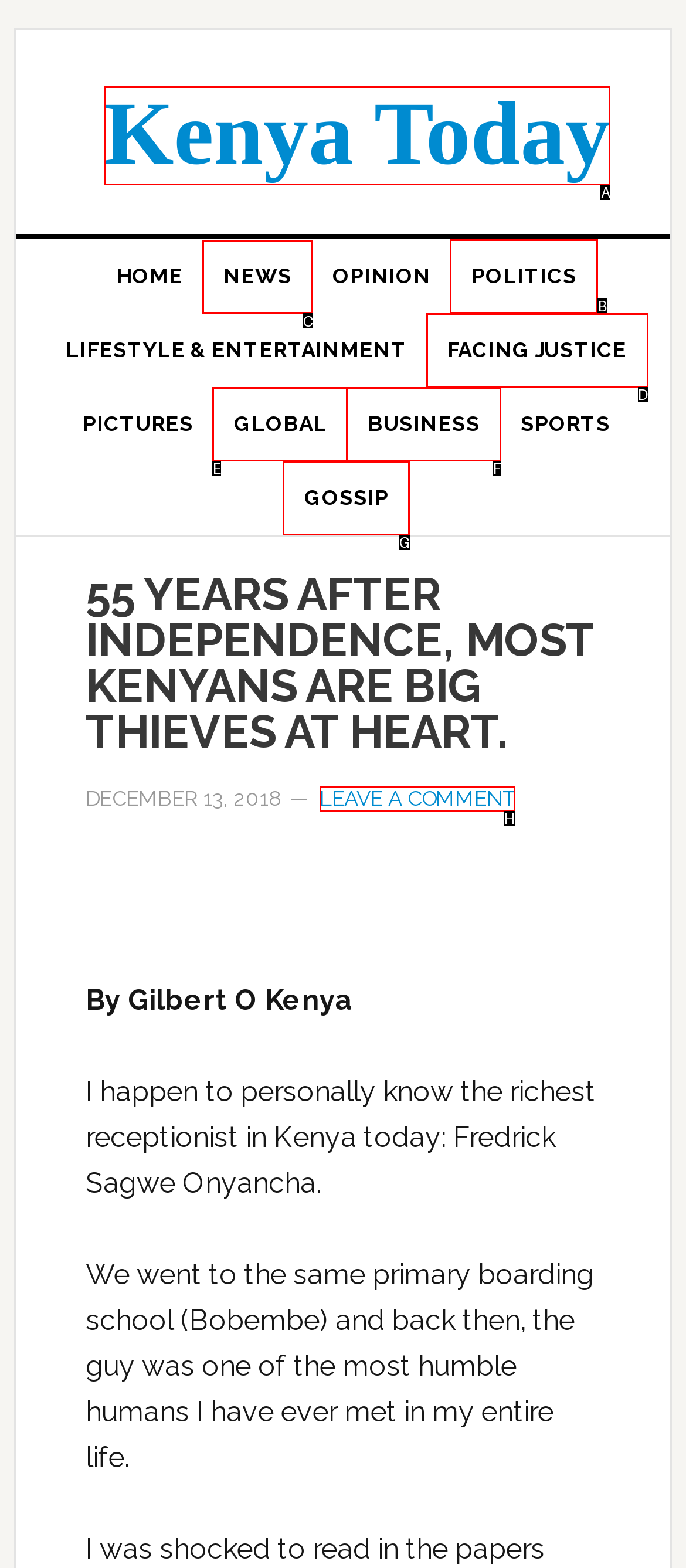Determine the letter of the element you should click to carry out the task: Click on the 'NEWS' link
Answer with the letter from the given choices.

C